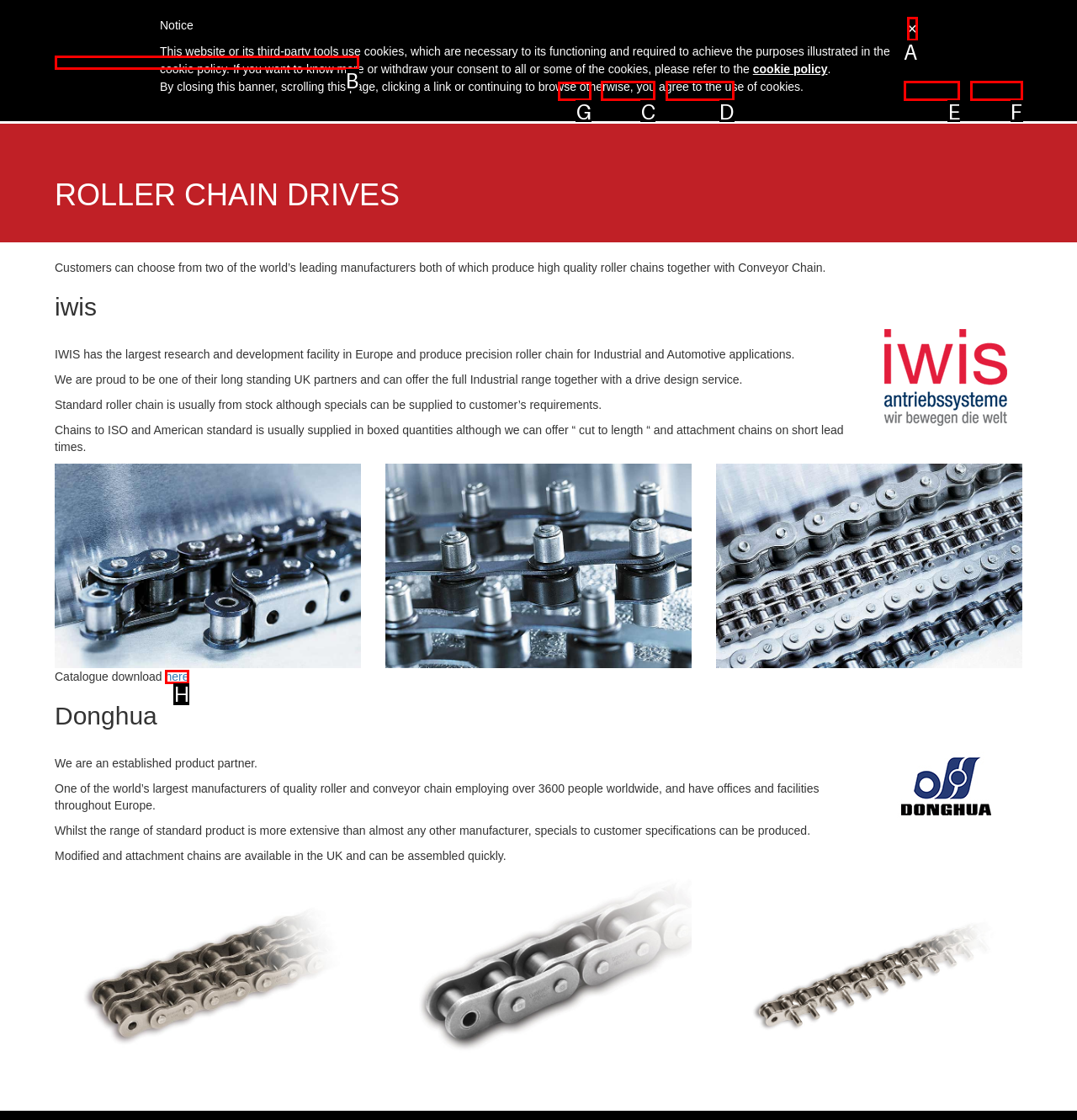Which option should be clicked to complete this task: Go to the HOME page
Reply with the letter of the correct choice from the given choices.

G